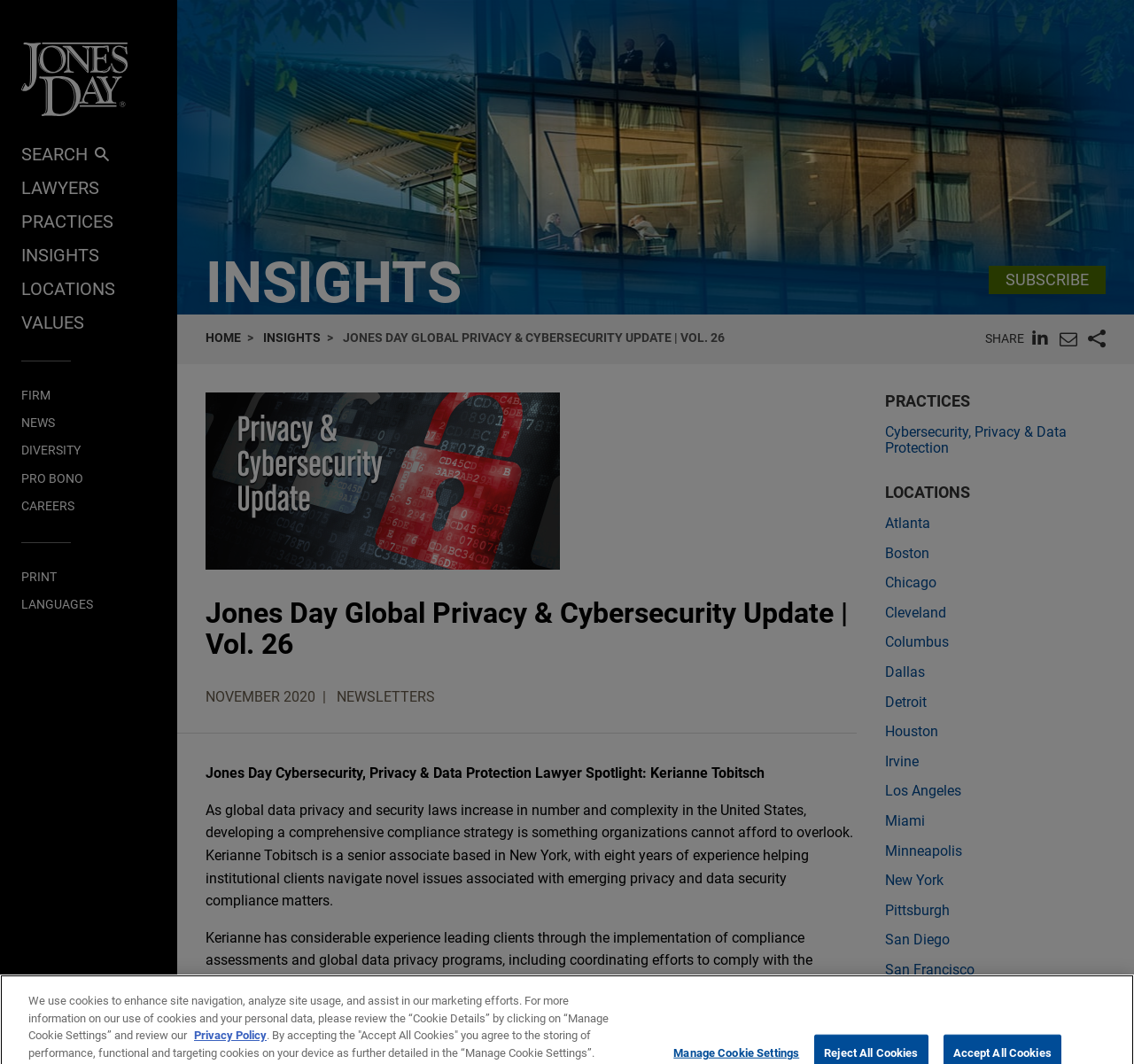Reply to the question with a single word or phrase:
What is the name of the law firm?

Jones Day